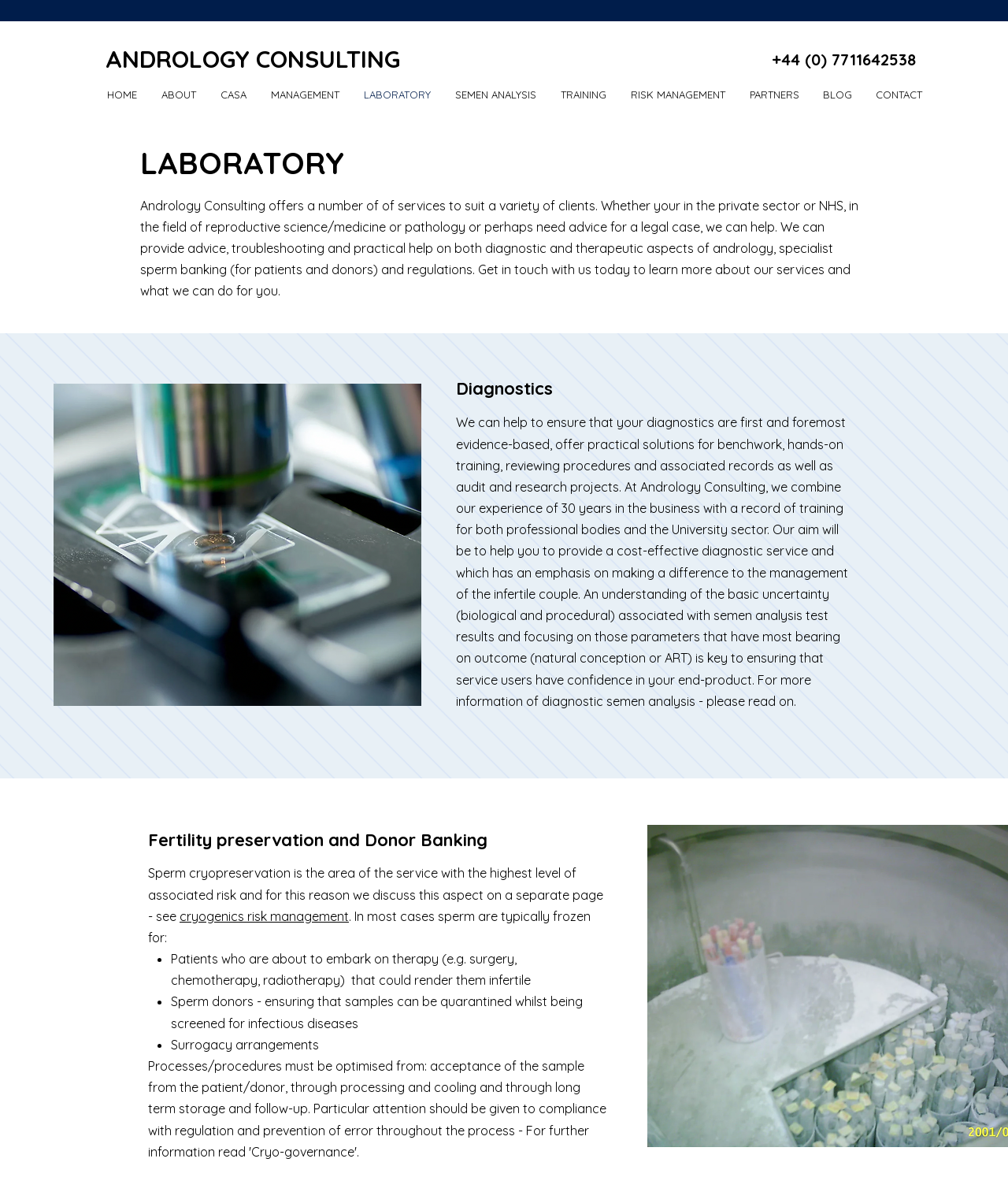Can you provide the bounding box coordinates for the element that should be clicked to implement the instruction: "Click the TelcoNews UK logo"?

None